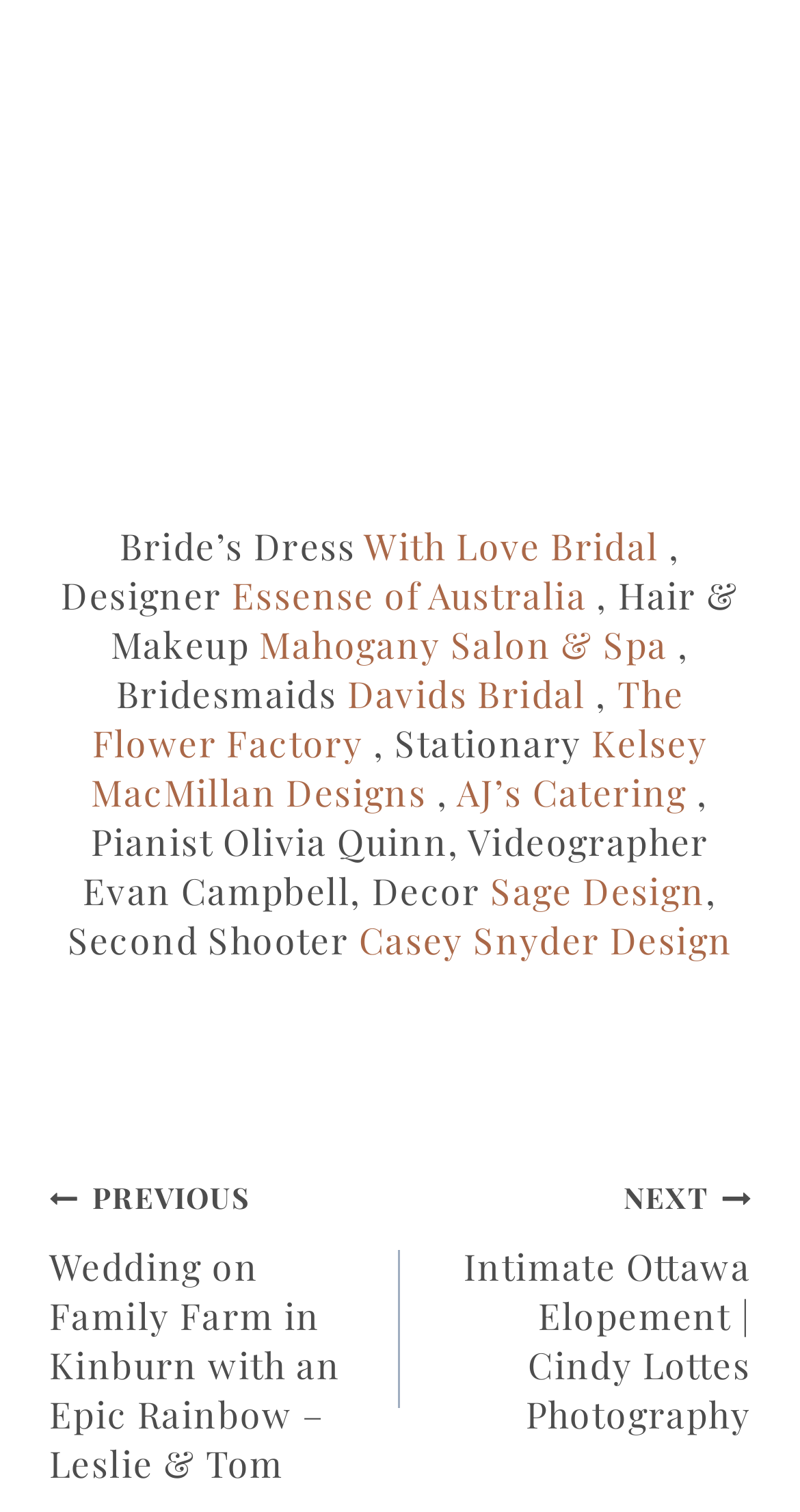Please identify the bounding box coordinates of the element I should click to complete this instruction: 'Navigate to next post'. The coordinates should be given as four float numbers between 0 and 1, like this: [left, top, right, bottom].

[0.5, 0.774, 0.938, 0.952]